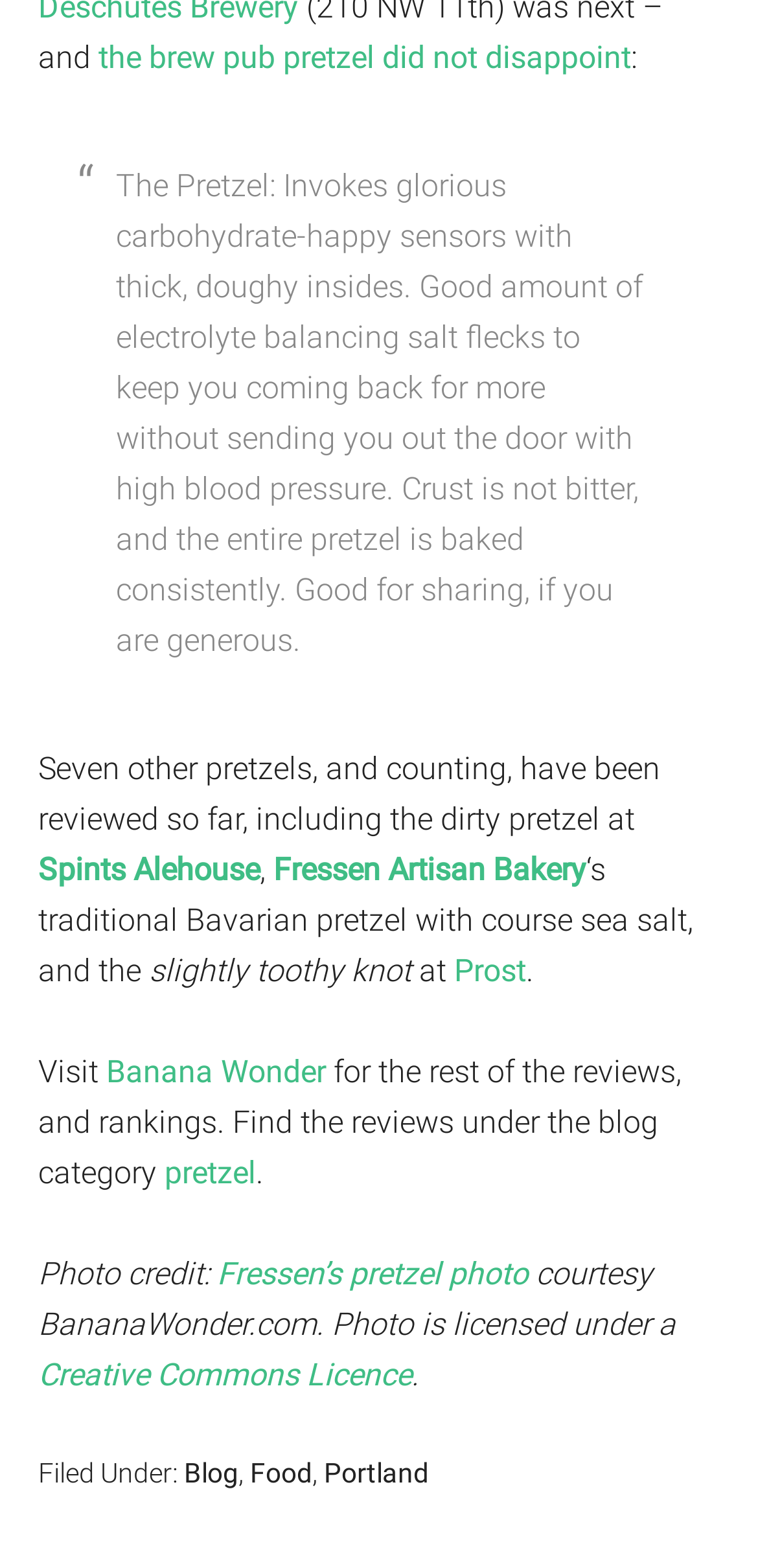How many pretzels have been reviewed?
Craft a detailed and extensive response to the question.

The answer can be found in the text 'Seven other pretzels, and counting, have been reviewed so far...' which indicates that seven pretzels have been reviewed in addition to the one being described.